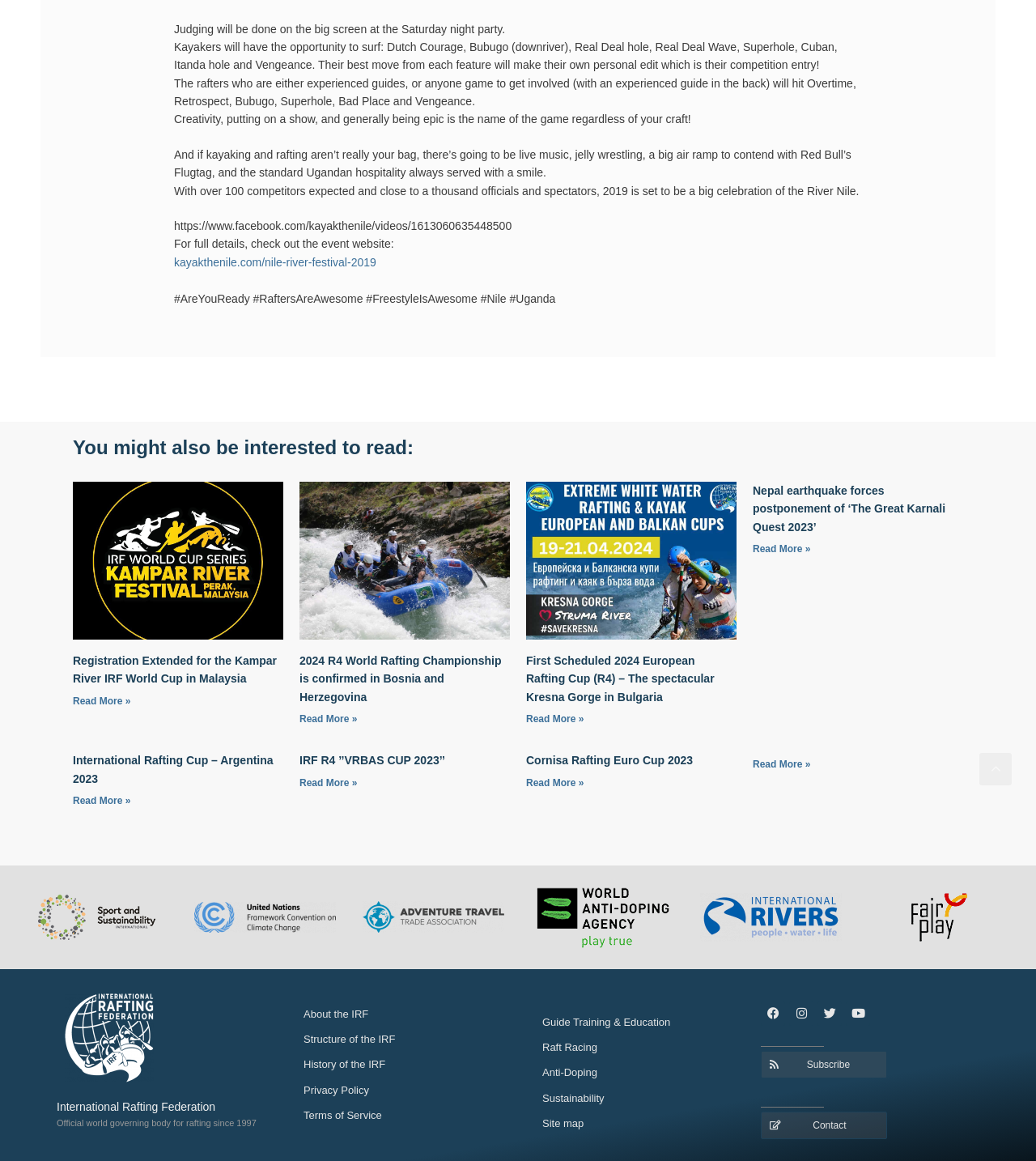Find the bounding box coordinates of the element to click in order to complete the given instruction: "Follow the IRF on Facebook."

[0.734, 0.863, 0.758, 0.884]